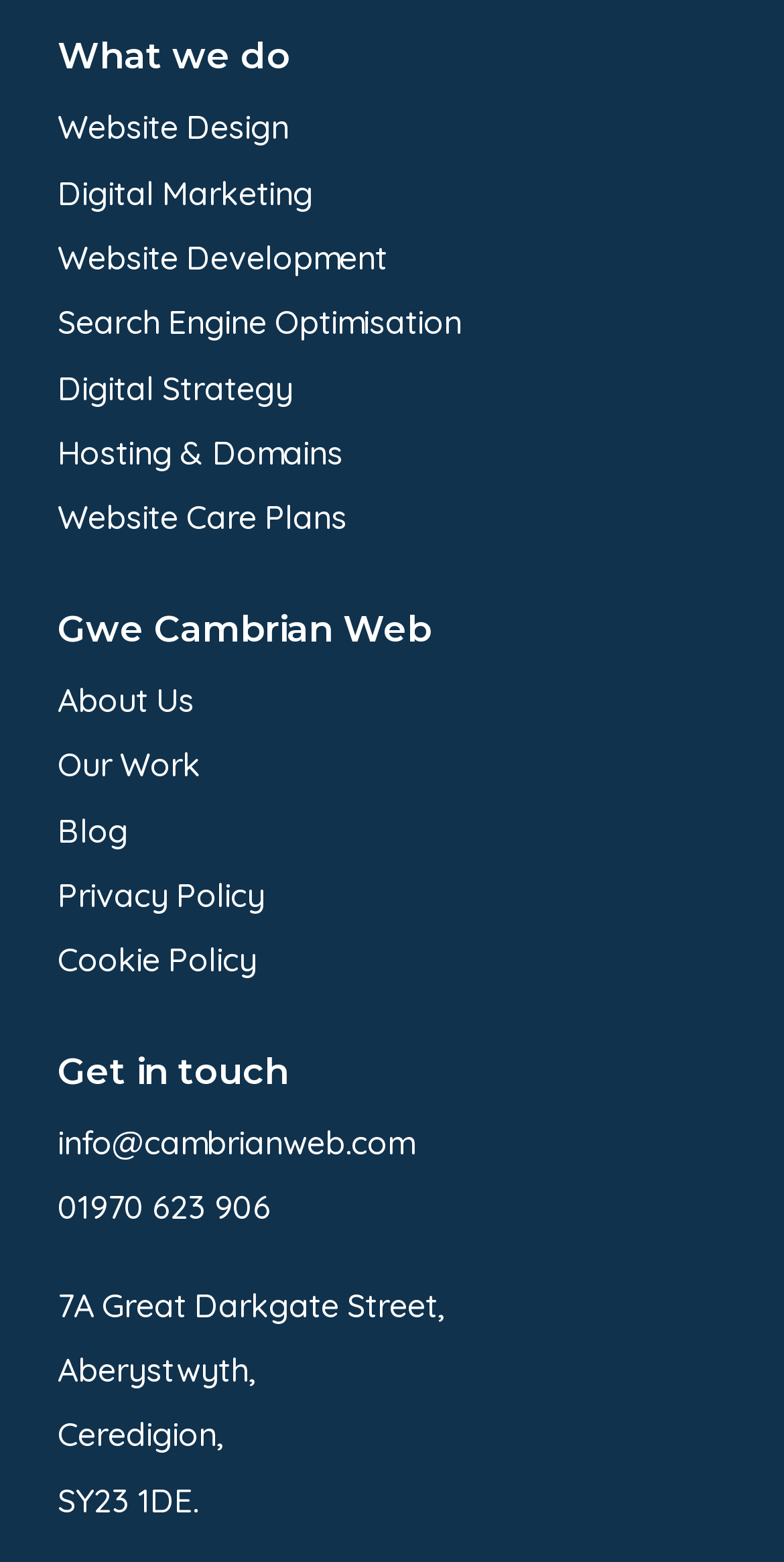Identify the bounding box coordinates of the clickable region to carry out the given instruction: "Learn about Digital Marketing".

[0.074, 0.178, 0.399, 0.204]